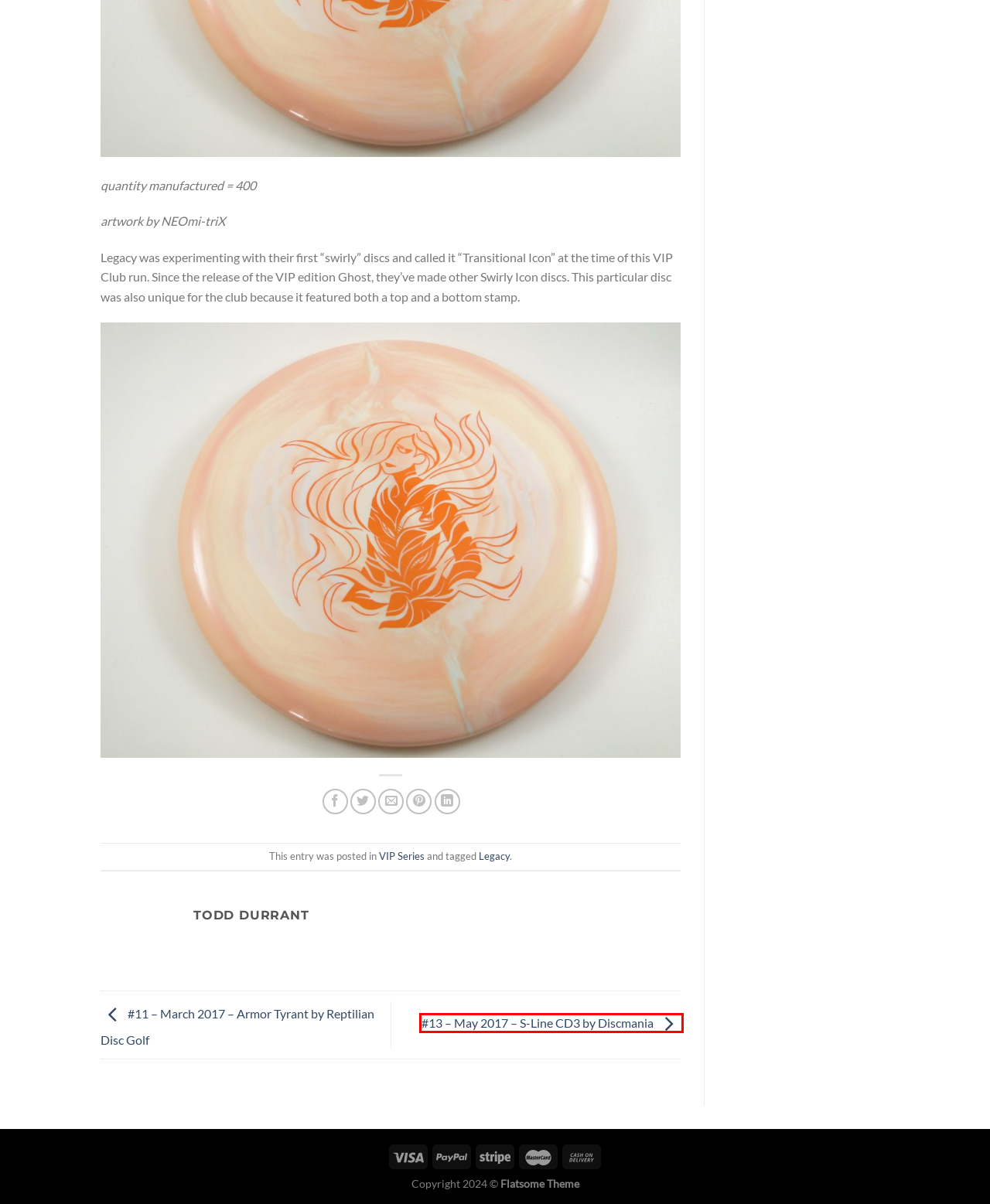With the provided webpage screenshot containing a red bounding box around a UI element, determine which description best matches the new webpage that appears after clicking the selected element. The choices are:
A. VIP Subscription - Infinite Discs VIP Club
B. VIP Series Archives - Infinite Discs VIP Club
C. #13 – May 2017 – S-Line CD3 by Discmania - Infinite Discs VIP Club
D. My account - Infinite Discs VIP Club
E. Legacy Archives - Infinite Discs VIP Club
F. #11 – March 2017 – Armor Tyrant by Reptilian Disc Golf - Infinite Discs VIP Club
G. Todd Durrant, Author at Infinite Discs VIP Club
H. VIP Catalog - Infinite Discs VIP Club

C